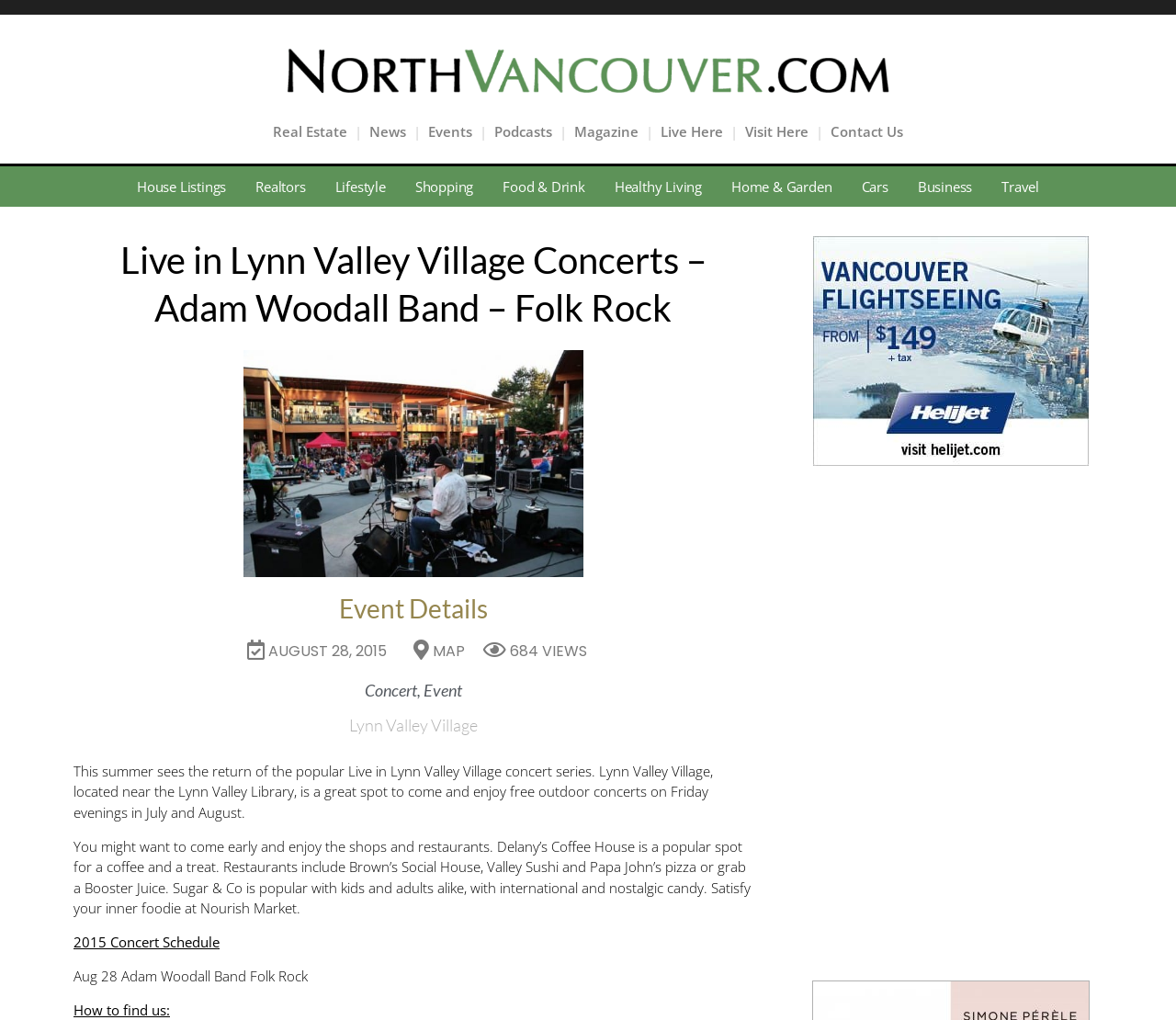What can you do before the concert?
Based on the screenshot, provide a one-word or short-phrase response.

Enjoy the shops and restaurants